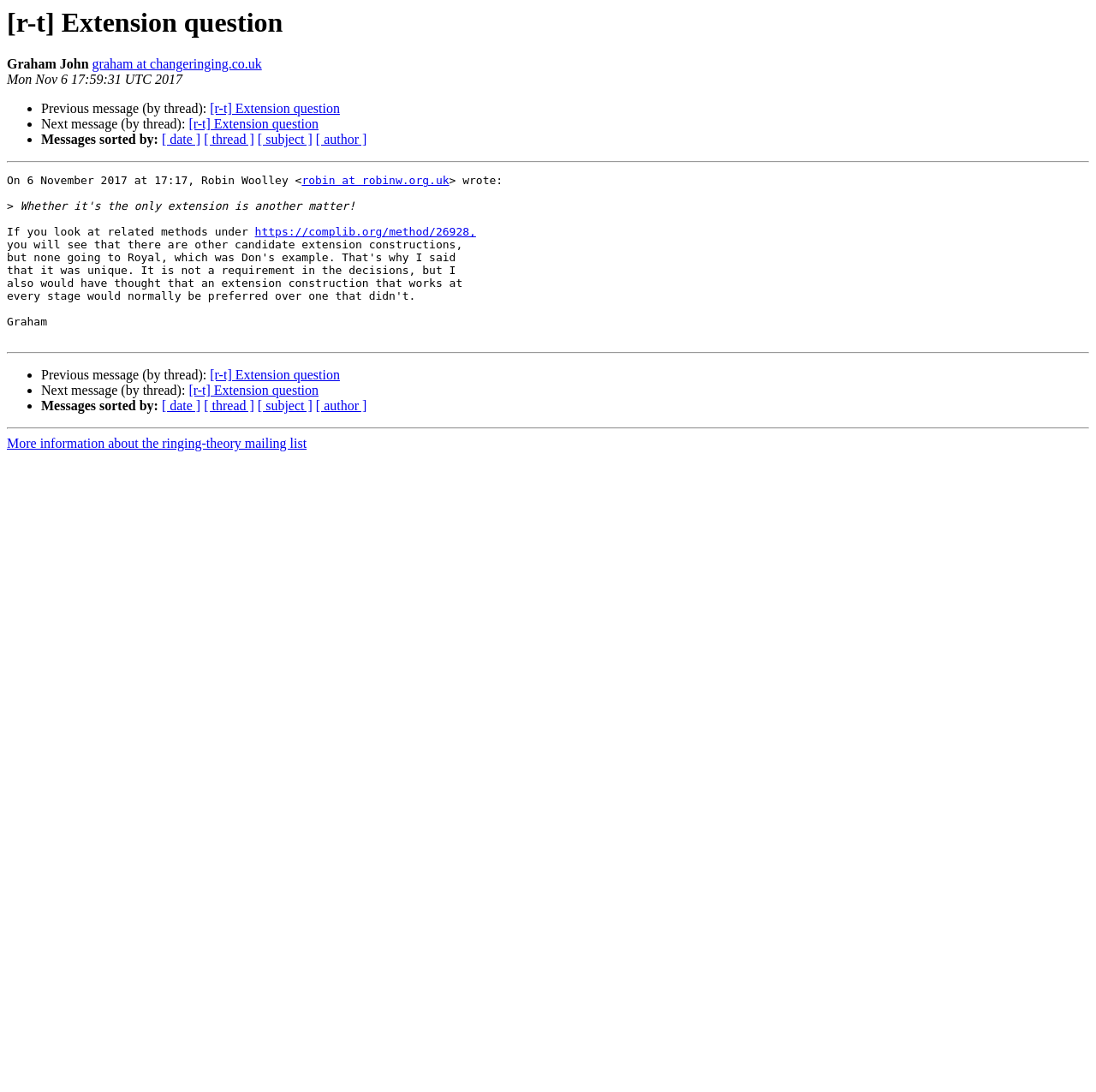Locate the bounding box coordinates of the clickable region necessary to complete the following instruction: "View next message". Provide the coordinates in the format of four float numbers between 0 and 1, i.e., [left, top, right, bottom].

[0.172, 0.107, 0.291, 0.12]